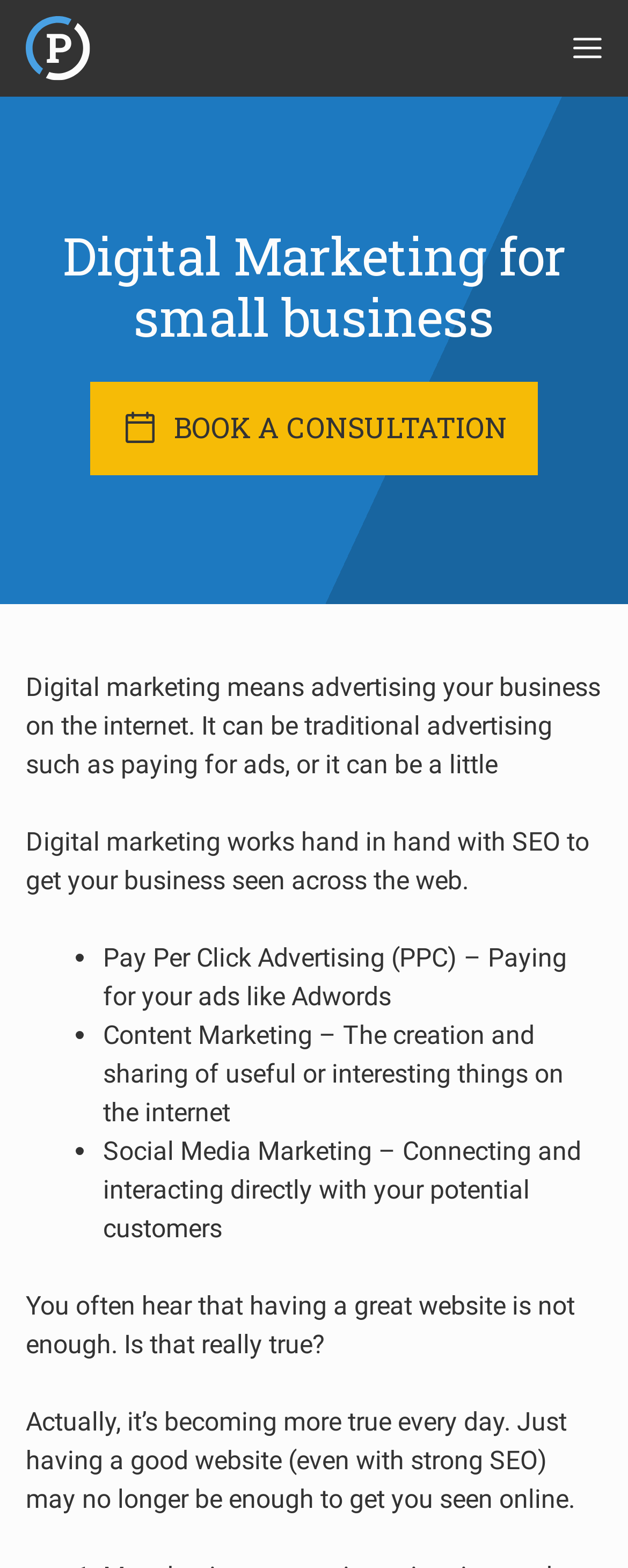What is digital marketing?
Based on the screenshot, answer the question with a single word or phrase.

Advertising on the internet